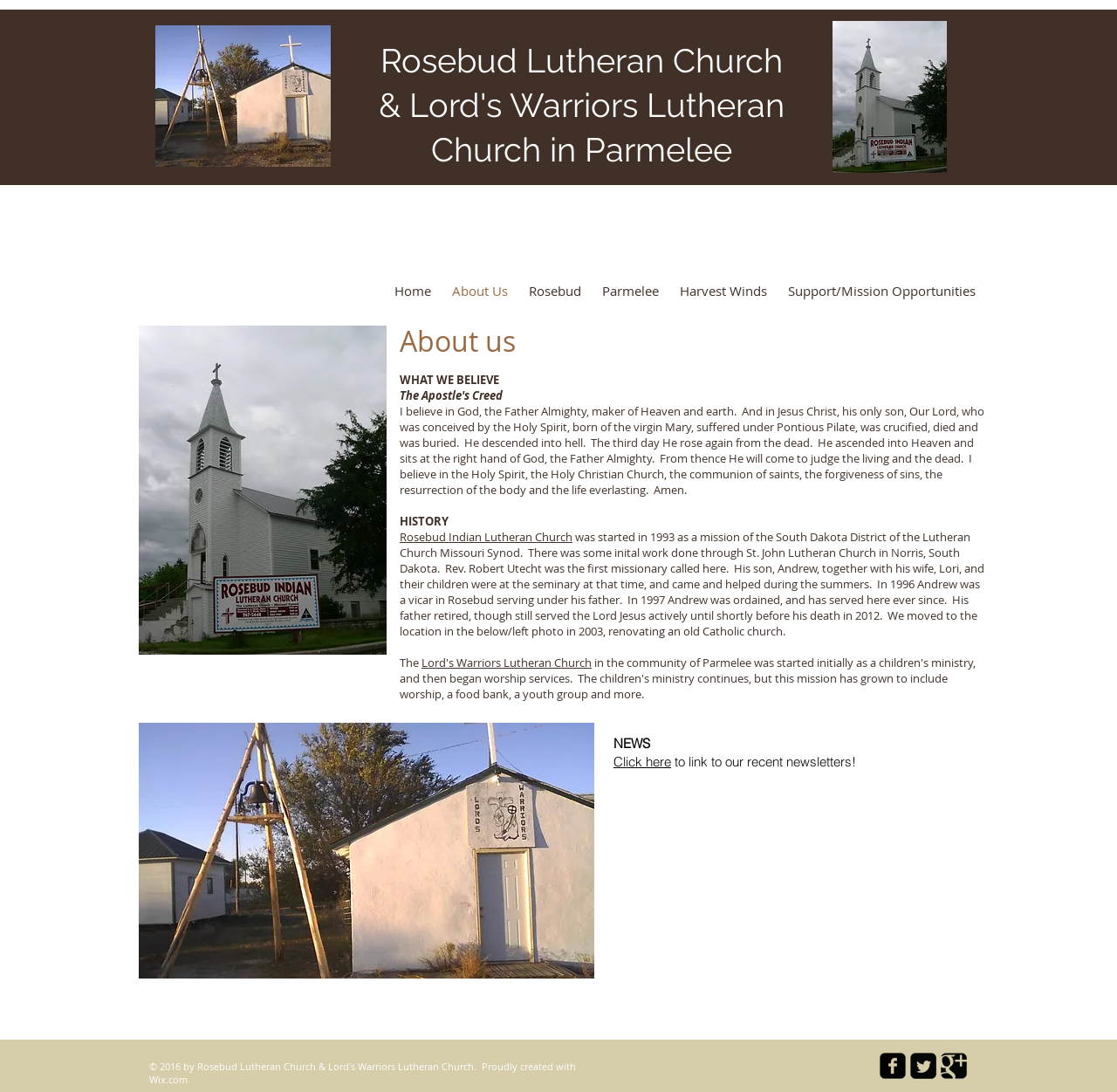Please locate the bounding box coordinates of the region I need to click to follow this instruction: "Click on the 'Home' link".

[0.344, 0.259, 0.395, 0.273]